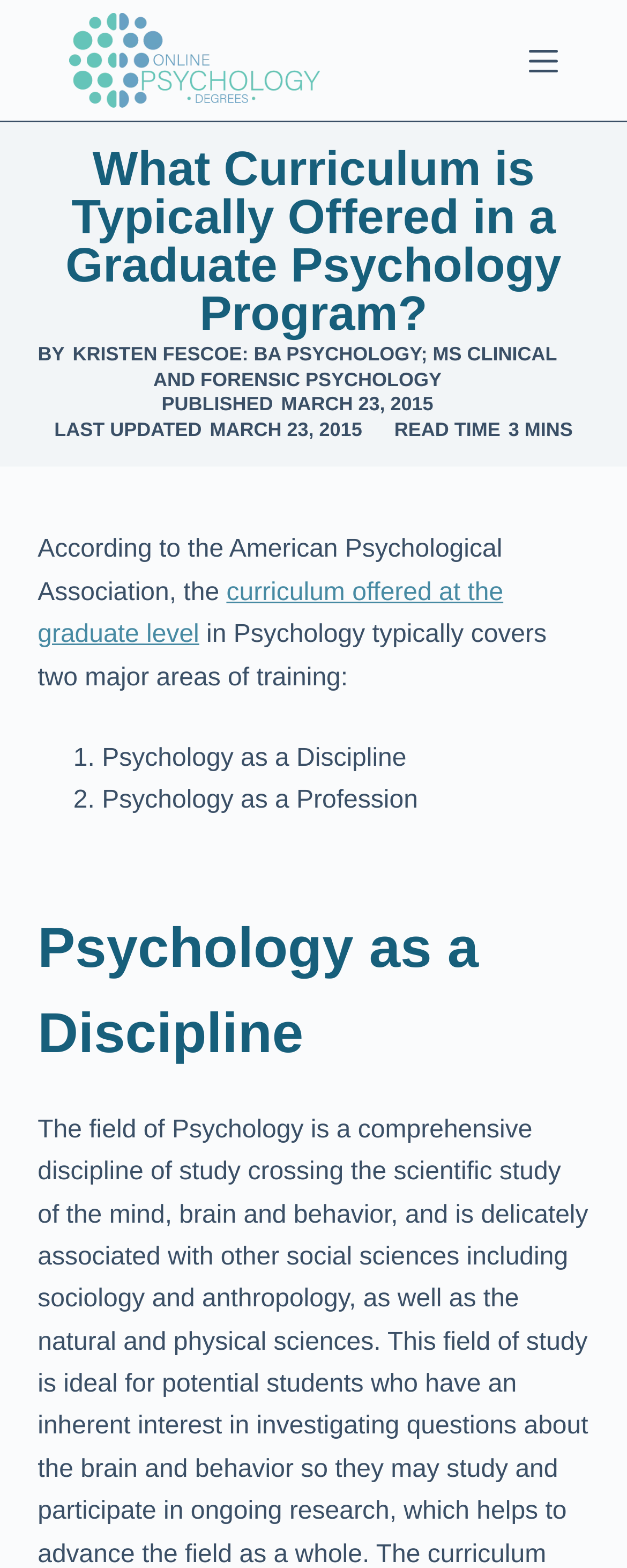Find the headline of the webpage and generate its text content.

What Curriculum is Typically Offered in a Graduate Psychology Program?